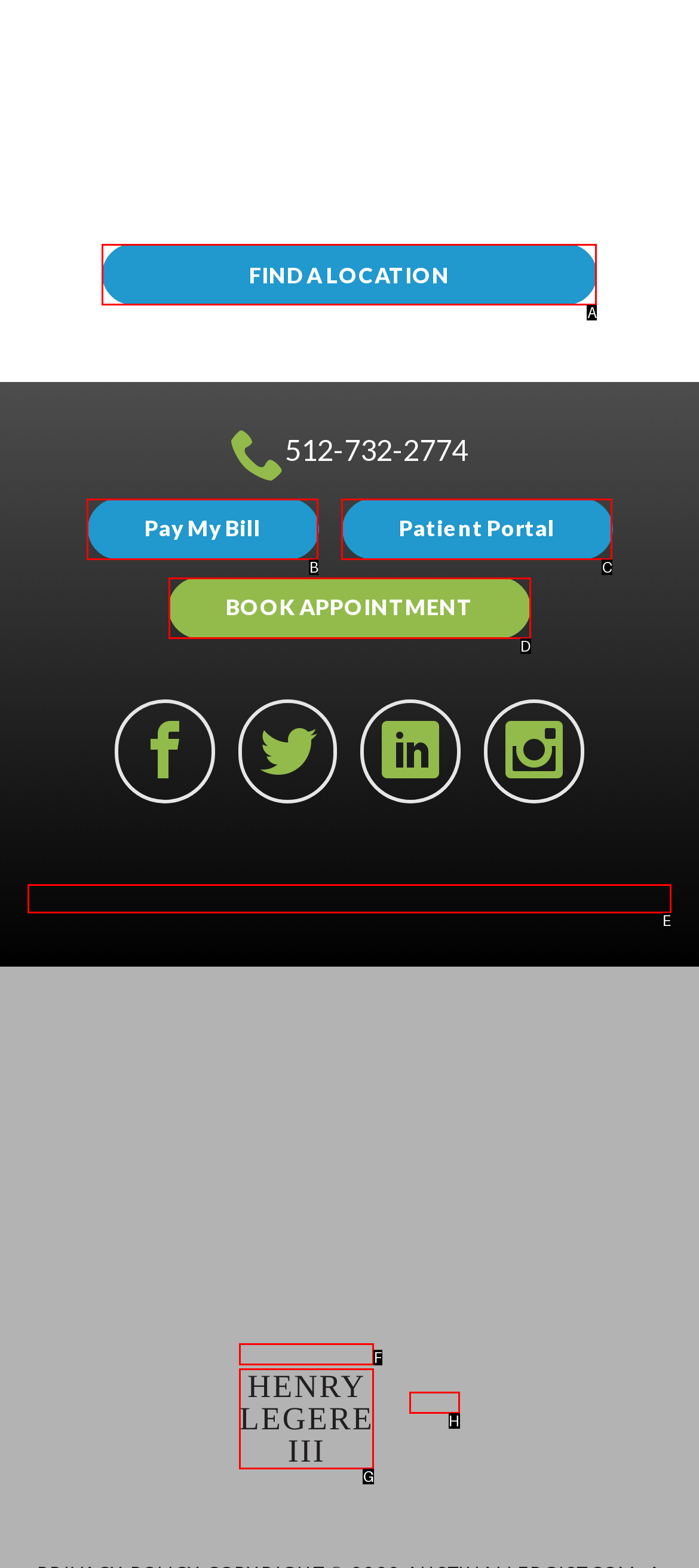Identify the matching UI element based on the description: Pay My Bill
Reply with the letter from the available choices.

B